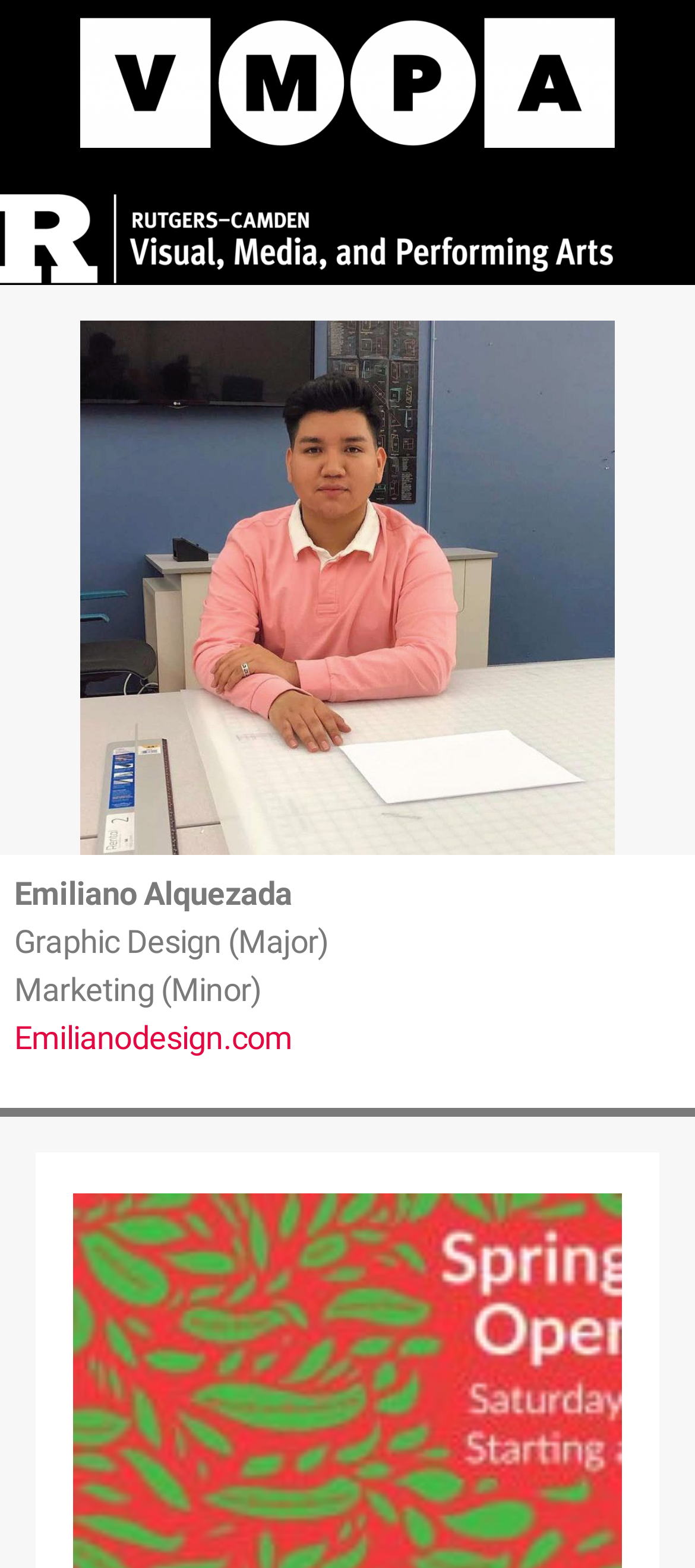What is the website of Emiliano Alquezada?
Look at the image and respond to the question as thoroughly as possible.

The website of Emiliano Alquezada is Emilianodesign.com, which is linked by the link element with bounding box coordinates [0.021, 0.649, 0.421, 0.673].